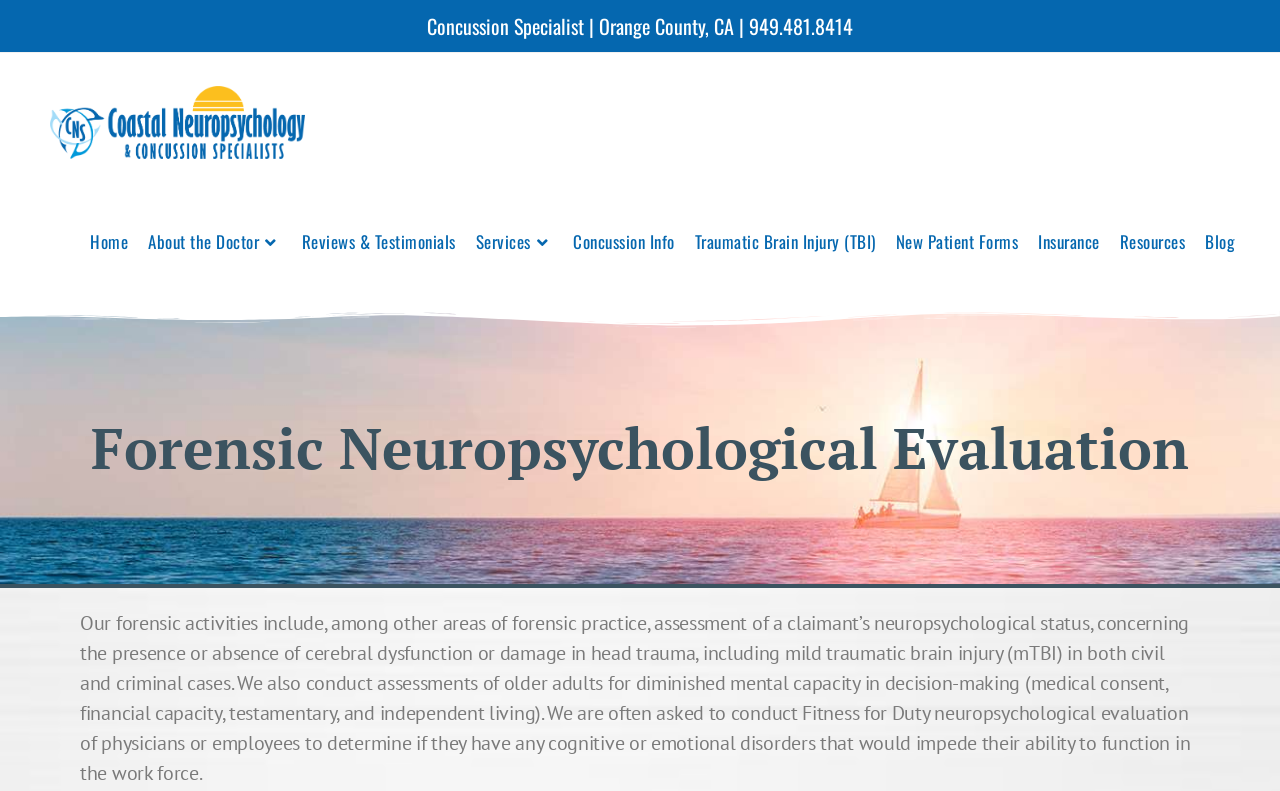Determine the bounding box coordinates of the clickable element to achieve the following action: 'Click the Concussion Specialist link'. Provide the coordinates as four float values between 0 and 1, formatted as [left, top, right, bottom].

[0.334, 0.014, 0.666, 0.052]